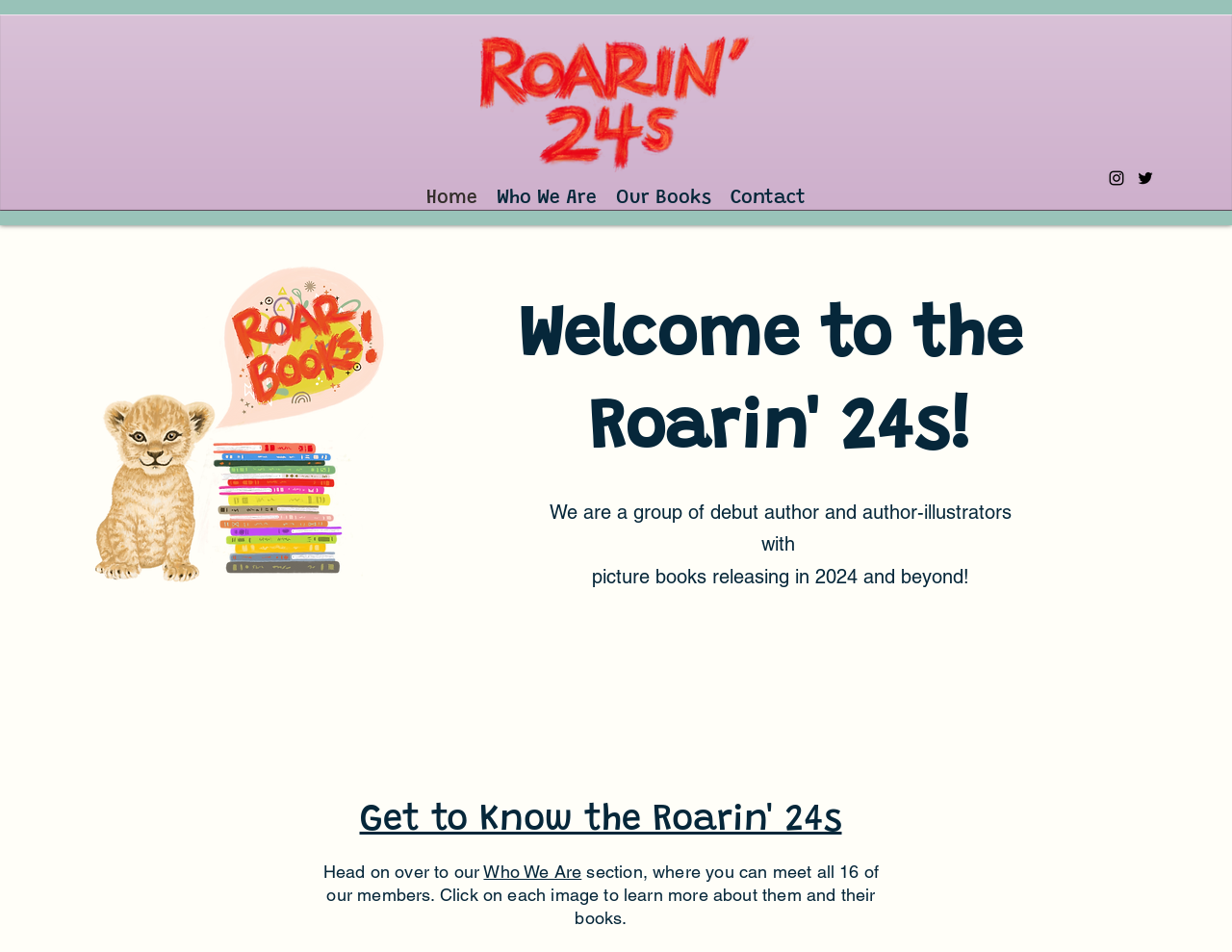What social media platforms are linked on the page?
Your answer should be a single word or phrase derived from the screenshot.

Instagram and Twitter